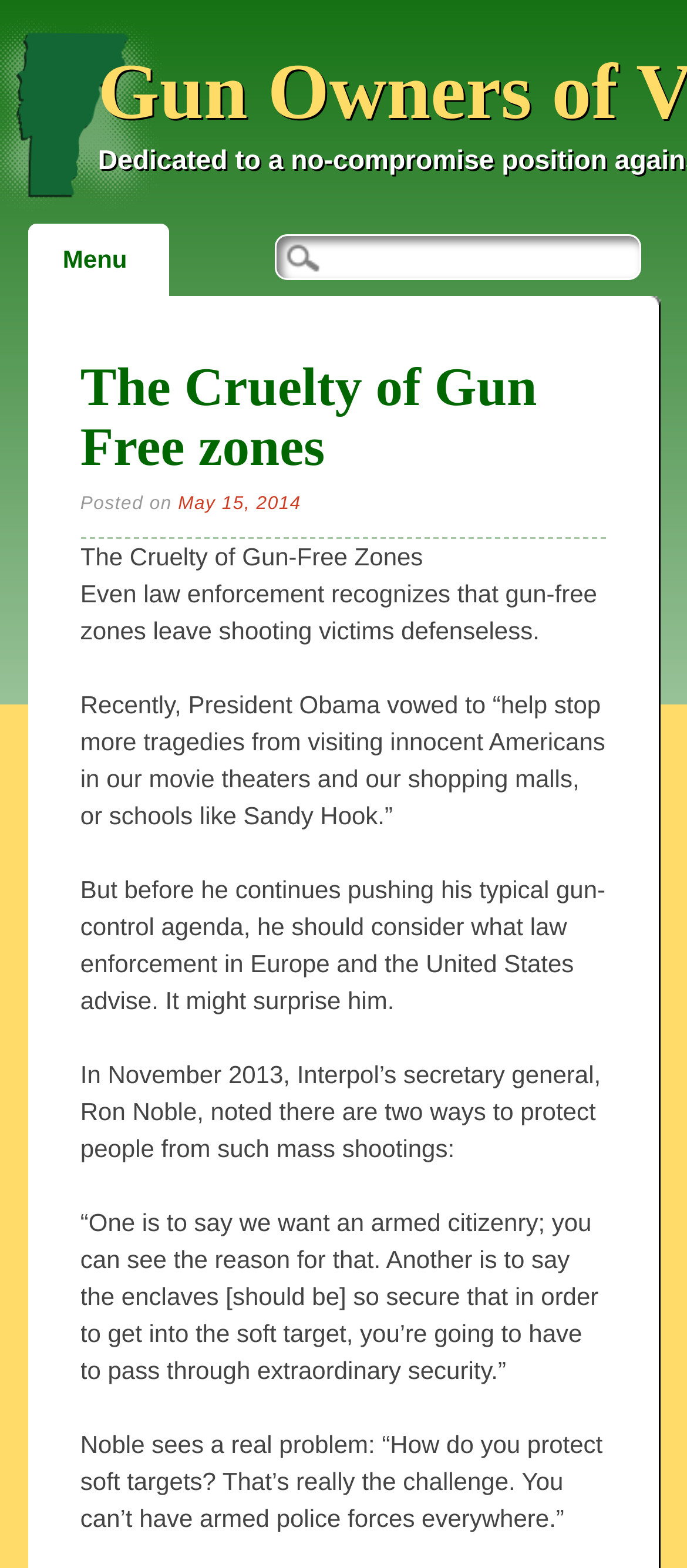What is the role of Ron Noble mentioned in the article?
Answer the question with detailed information derived from the image.

According to the article, Ron Noble is the secretary general of Interpol, and he is quoted as saying that there are two ways to protect people from mass shootings.